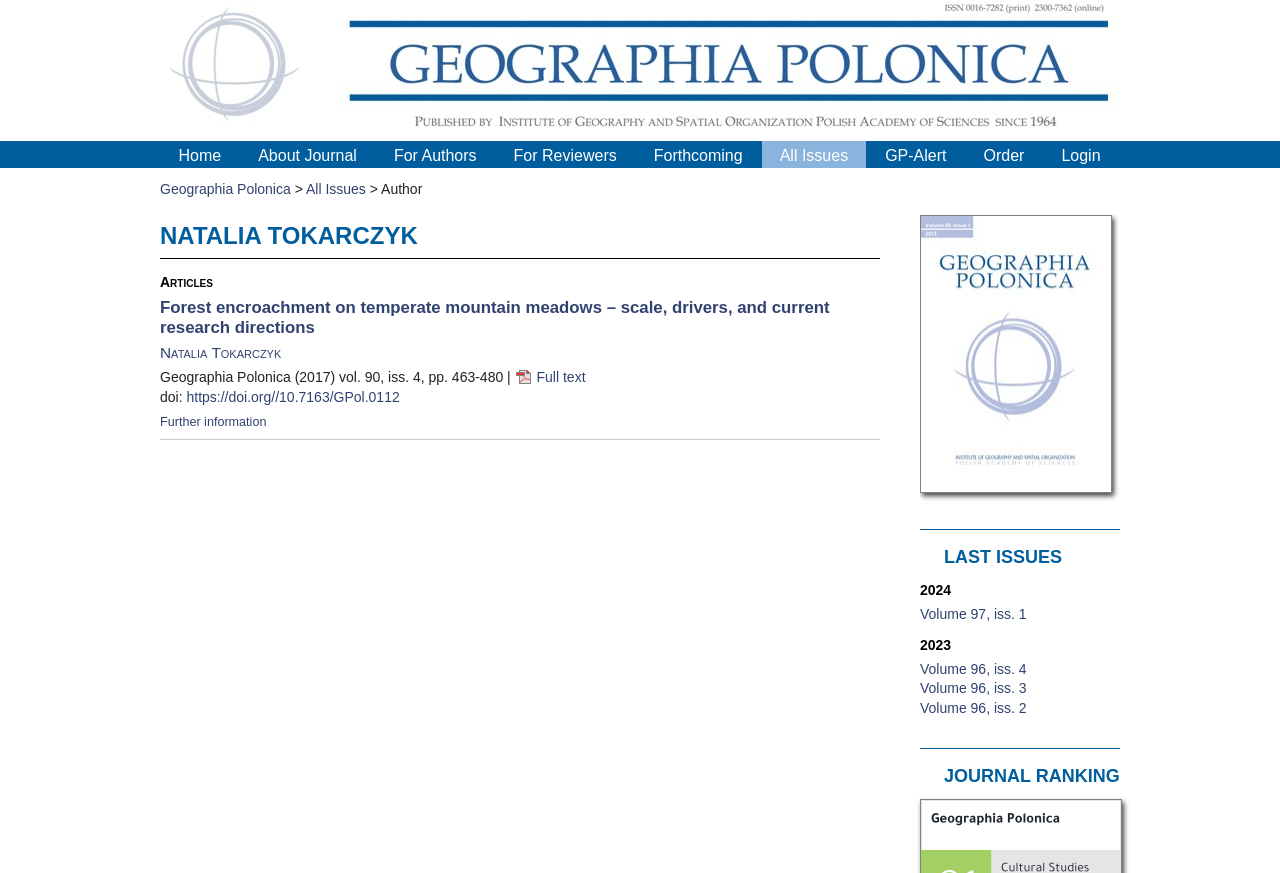Create a detailed summary of the webpage's content and design.

The webpage is about Natalia Tokarczyk, an author associated with Geographia Polonica, a journal. At the top, there is a header image with the journal's logo. Below the header, there is a navigation menu with links to various sections, including "Home", "About Journal", "For Authors", "For Reviewers", "Forthcoming", "All Issues", "GP-Alert", "Order", and "Login".

On the right side of the navigation menu, there is a large image of a journal cover. Below the navigation menu, there is a section titled "LAST ISSUES" with links to recent issues of the journal, including "Volume 97, iss. 1", "Volume 96, iss. 4", "Volume 96, iss. 3", and "Volume 96, iss. 2".

Further down, there is a section titled "JOURNAL RANKING". Below this section, there is a link to "Geographia Polonica" and a breadcrumb trail with links to "All Issues" and "Author". 

The main content of the page is about Natalia Tokarczyk, with a heading displaying her name. Below her name, there is a section titled "Articles" with a link to one of her articles, "Forest encroachment on temperate mountain meadows – scale, drivers, and current research directions". The article's details, including the journal volume and issue, are provided below the link. There is also a link to the full text of the article and a DOI link. 

At the bottom of the page, there is a tab list with a single tab labeled "Further information".